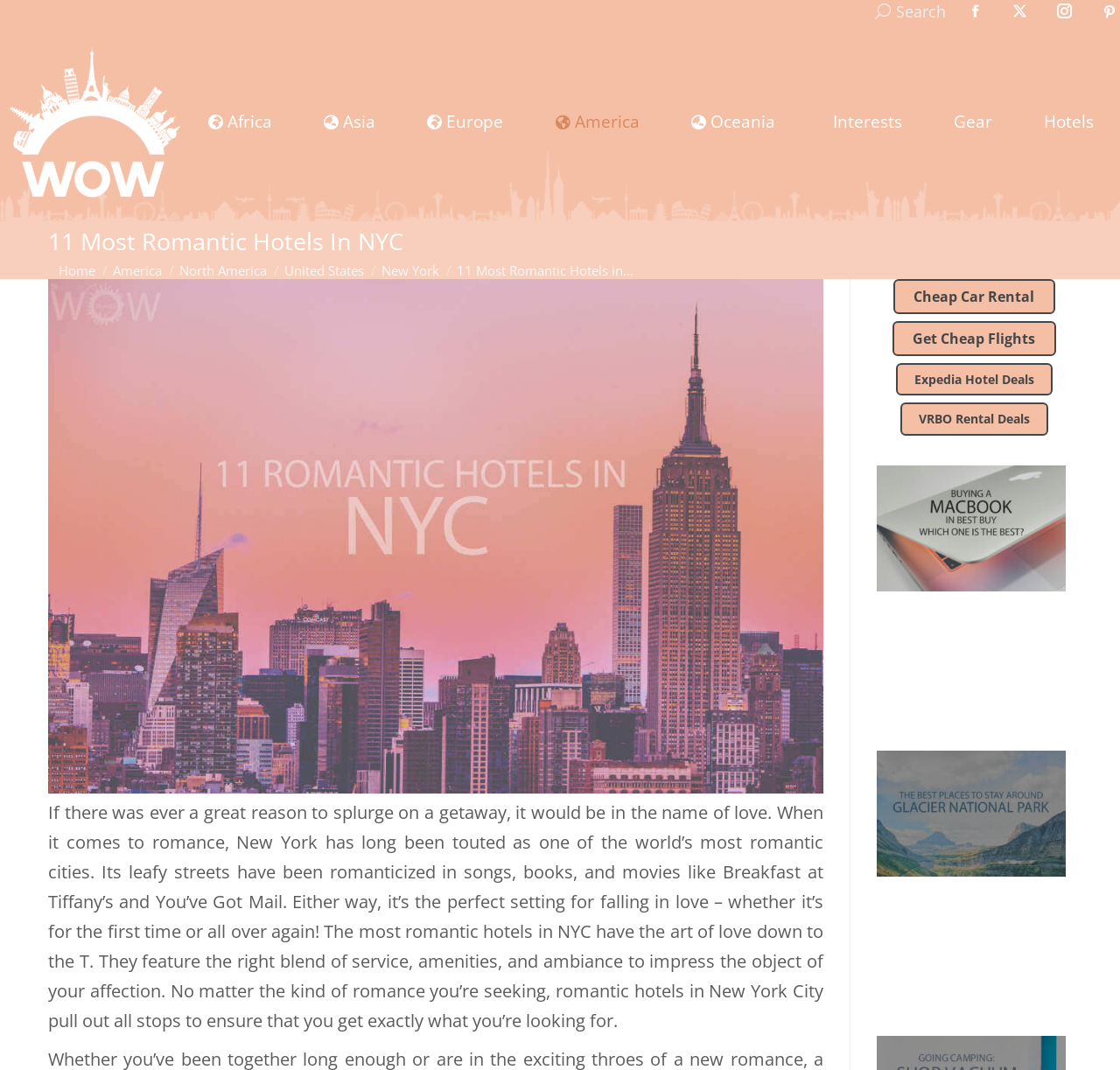Locate the bounding box coordinates of the element I should click to achieve the following instruction: "Read about the 11 most romantic hotels in NYC".

[0.043, 0.748, 0.735, 0.965]